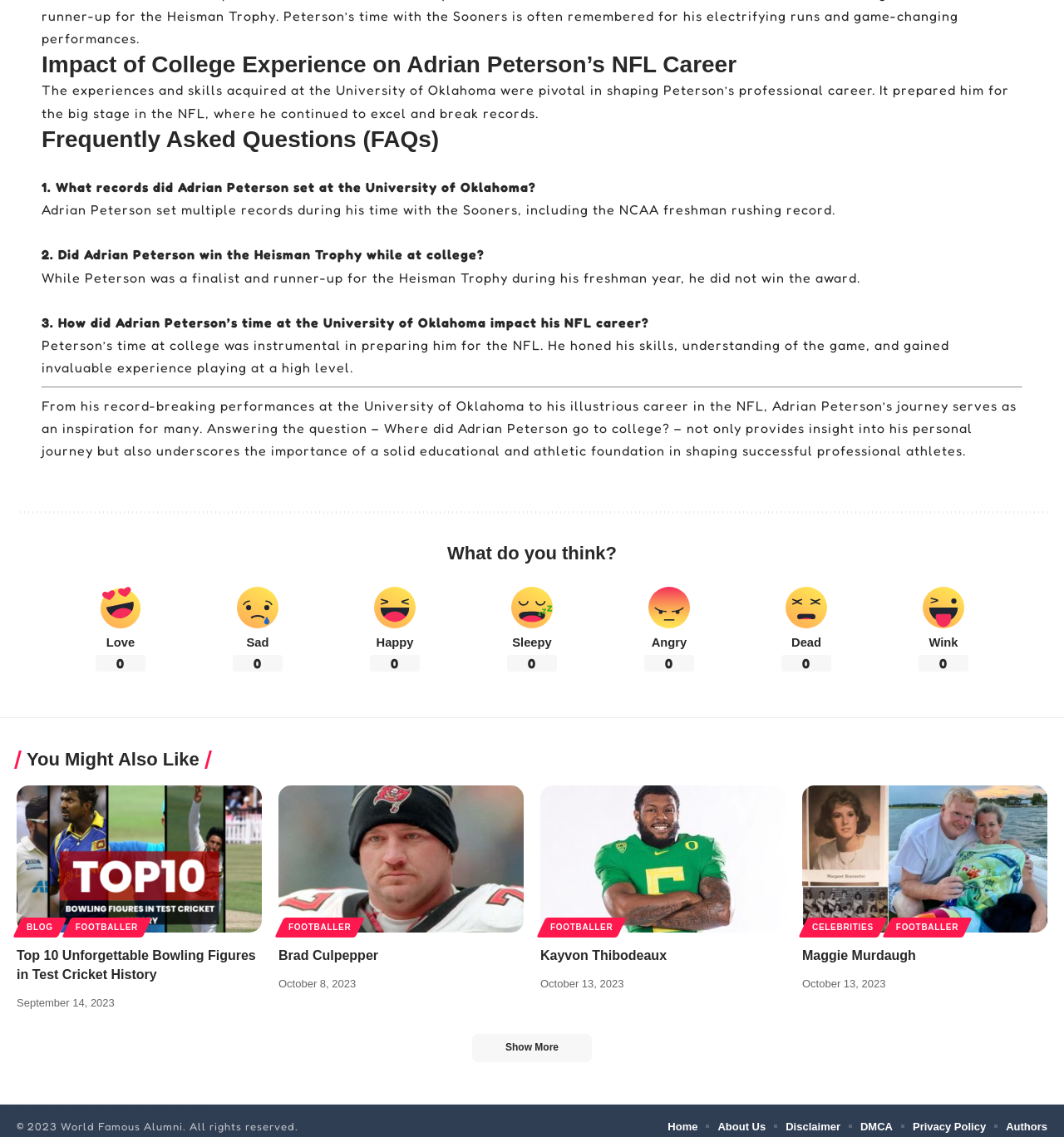Please identify the bounding box coordinates of the area I need to click to accomplish the following instruction: "Click on 'Brad Culpepper'".

[0.262, 0.691, 0.492, 0.82]